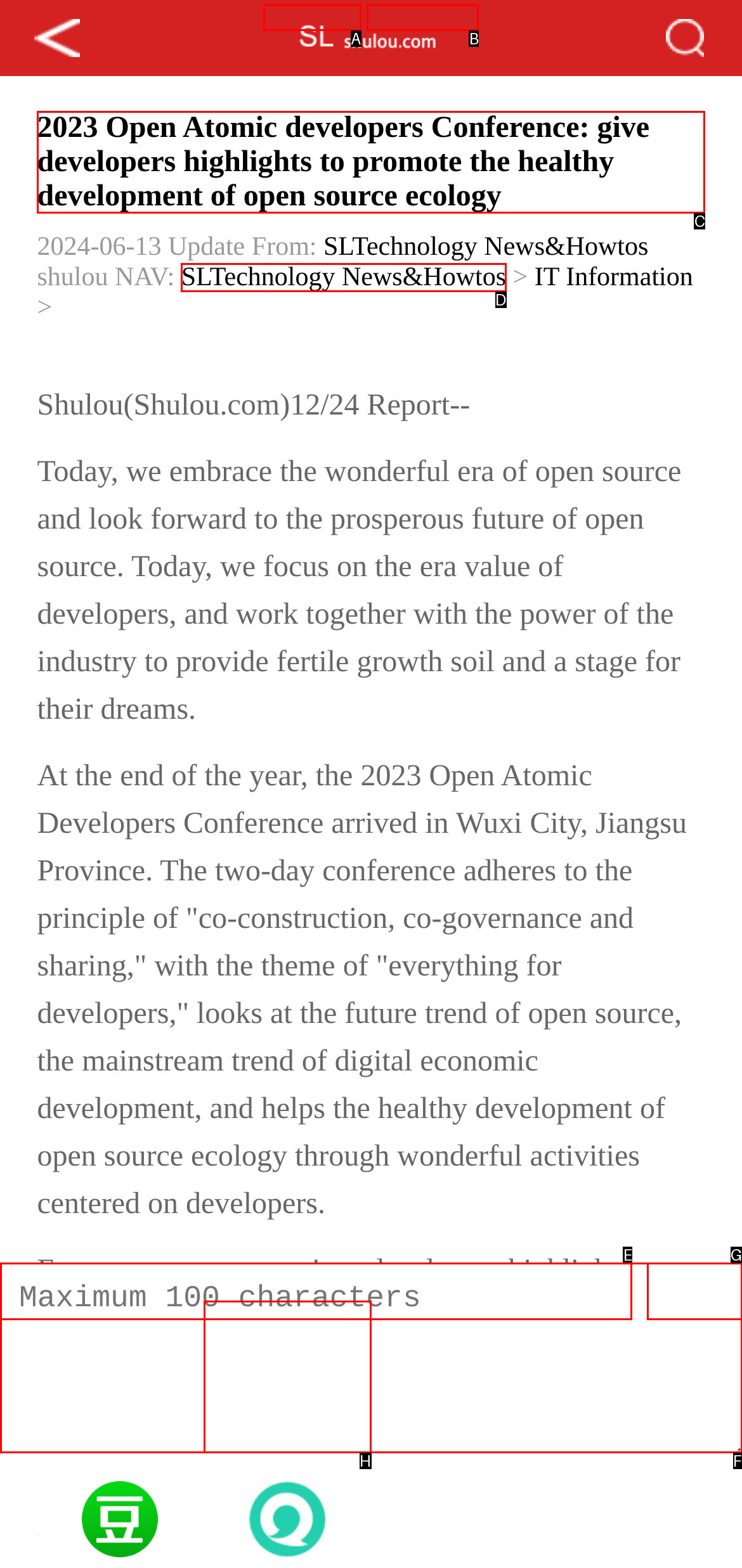Which UI element should you click on to achieve the following task: Learn about the 2023 Open Atomic developers Conference? Provide the letter of the correct option.

C